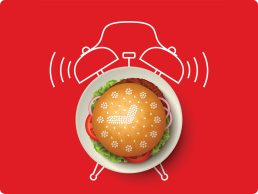What is on top of the hamburger?
Please give a detailed and thorough answer to the question, covering all relevant points.

The hamburger is creatively designed to incorporate decorative white patterns on top, making it visually striking and attention-grabbing.